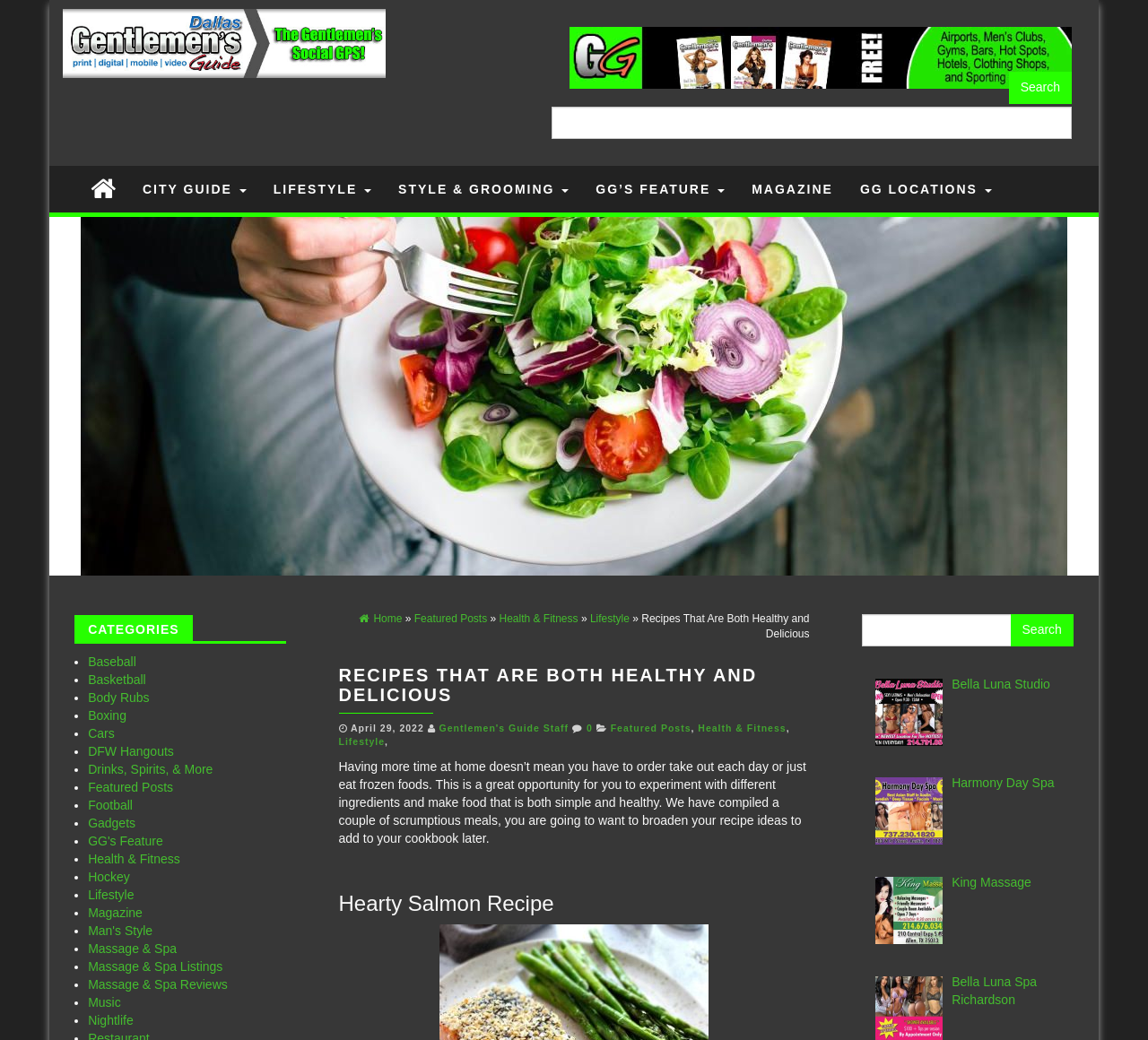Please identify the bounding box coordinates of the element I should click to complete this instruction: 'Click on the Gentlemens Guide Dallas link'. The coordinates should be given as four float numbers between 0 and 1, like this: [left, top, right, bottom].

[0.055, 0.034, 0.336, 0.047]